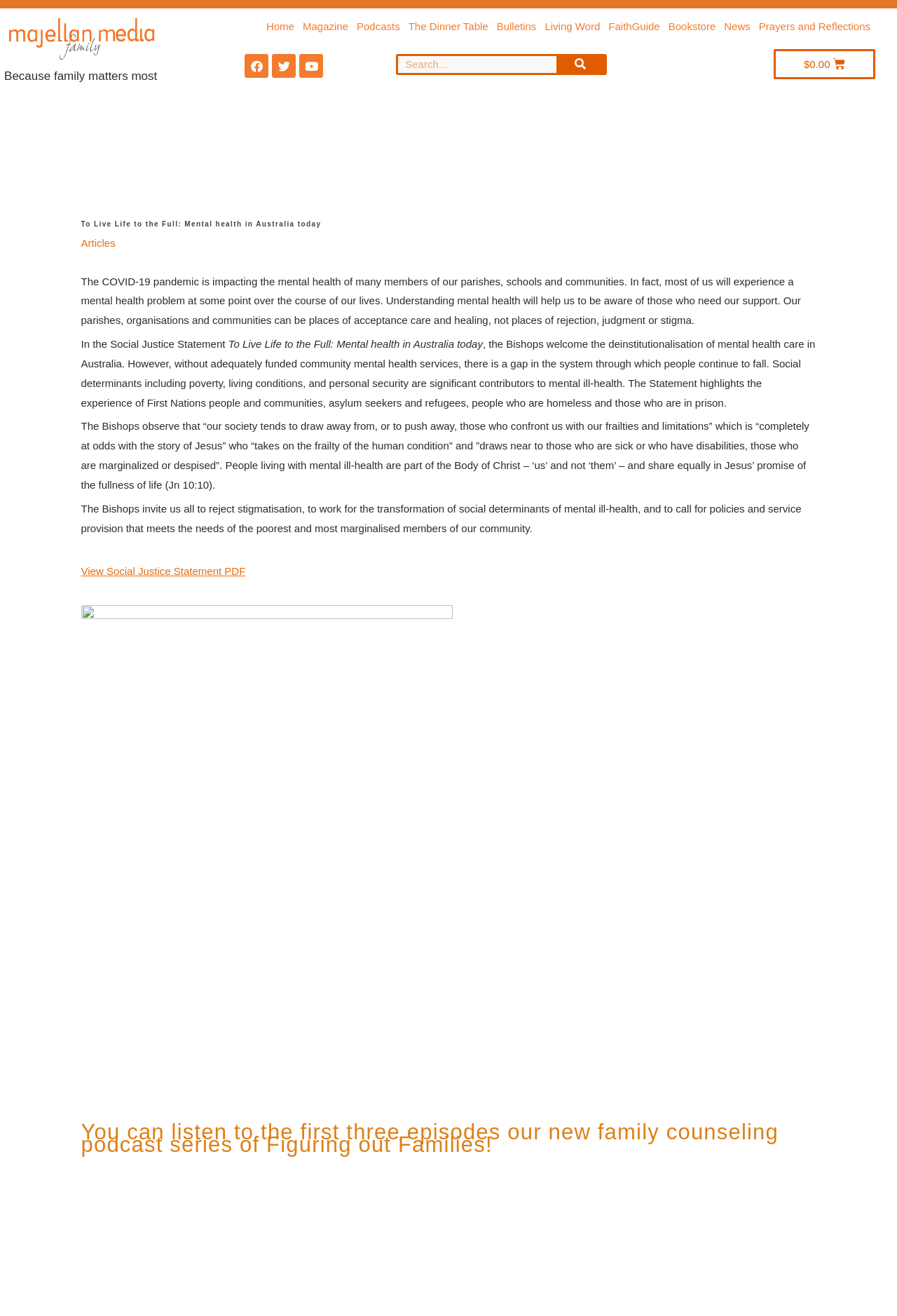How many social media links are on the top right?
Offer a detailed and full explanation in response to the question.

I counted the social media links on the top right of the webpage and found three links: Facebook, Twitter, and Youtube.